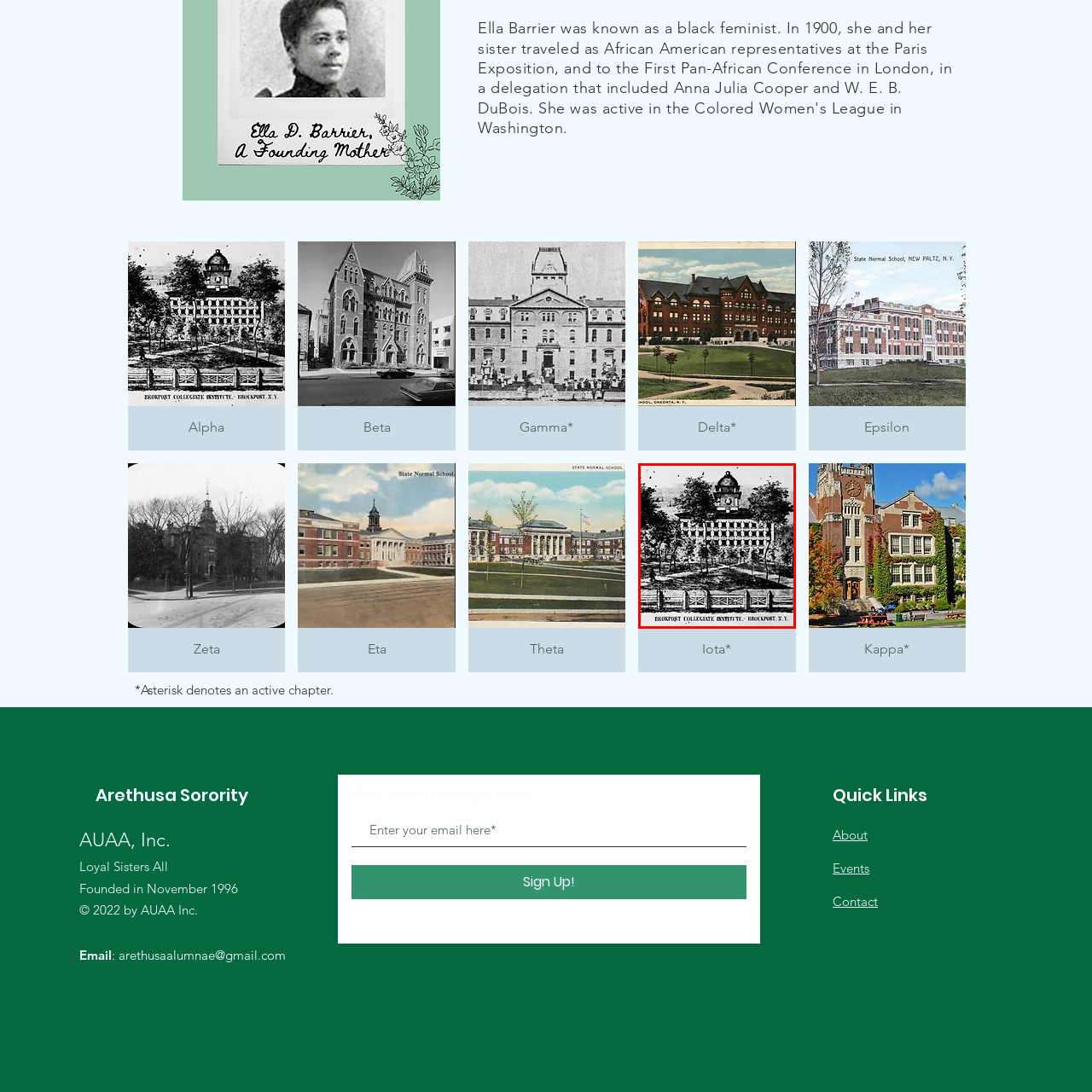Offer a detailed description of the content within the red-framed image.

The image depicts the historic Brockport Collegiate Institute located in Brockport, New York. The illustration features the prominent clock tower atop the building, surrounded by lush trees and a neatly landscaped yard. The institution is presented in a classic architectural style, displaying multiple windows and a symmetrical facade. In the foreground, there is a fence that frames the scene, enhancing the old-world charm of this educational establishment. The image is indicative of the era in which the institute was active, capturing the essence of collegiate life in a pastoral setting.